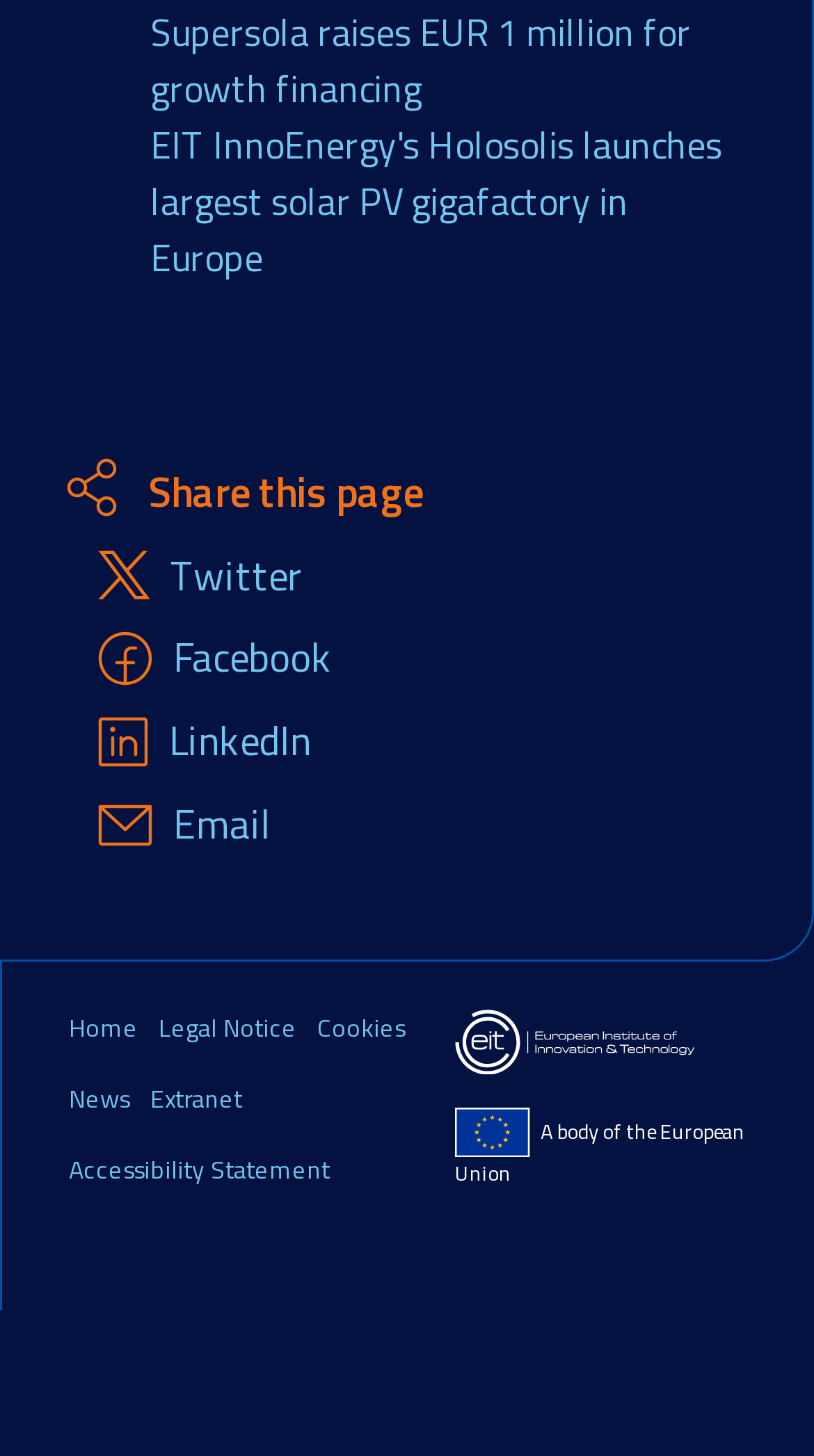Find the bounding box coordinates for the area that must be clicked to perform this action: "Click on Supersola raises EUR 1 million for growth financing".

[0.185, 0.002, 0.849, 0.08]